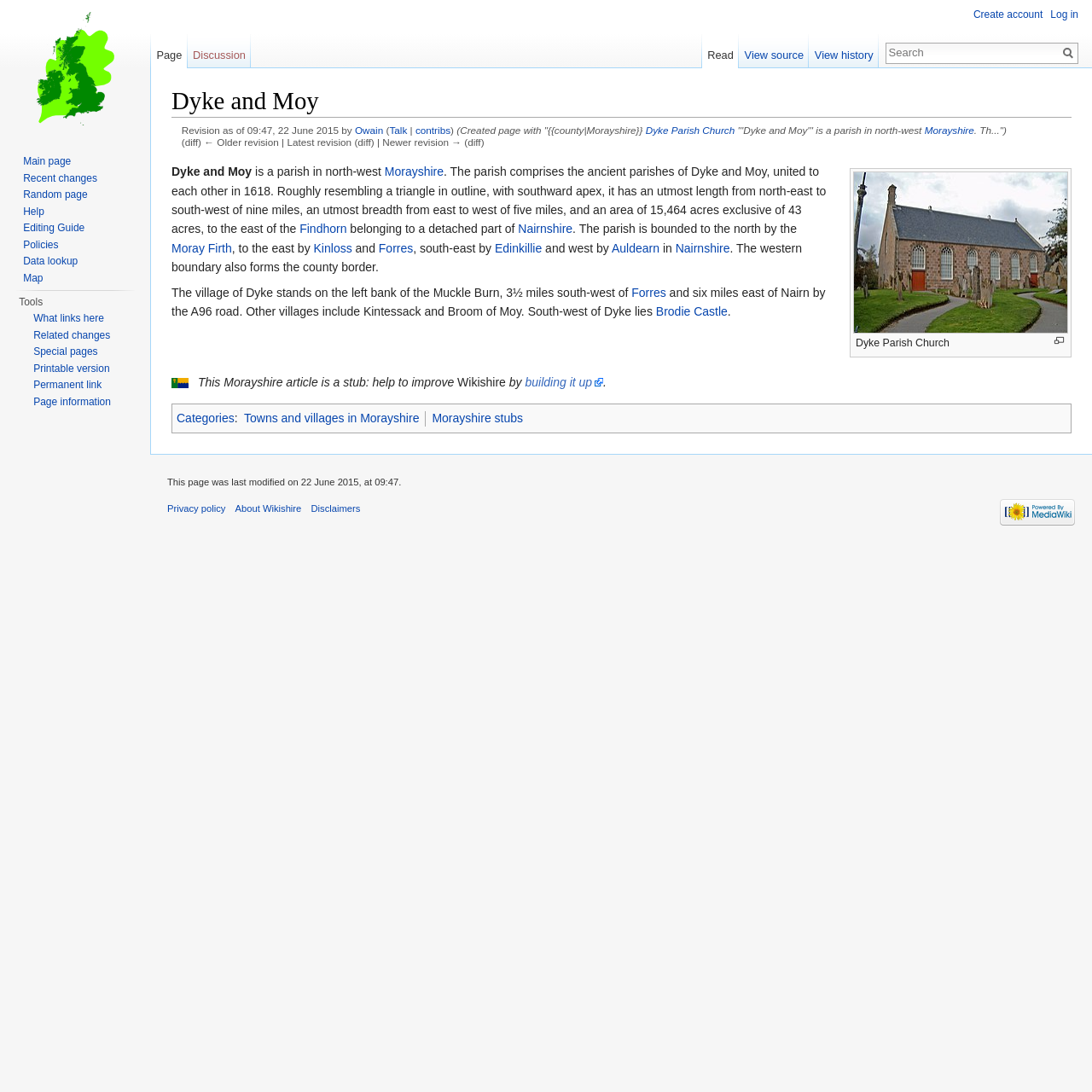Determine the bounding box coordinates for the area that should be clicked to carry out the following instruction: "Log in to your account".

[0.962, 0.008, 0.988, 0.019]